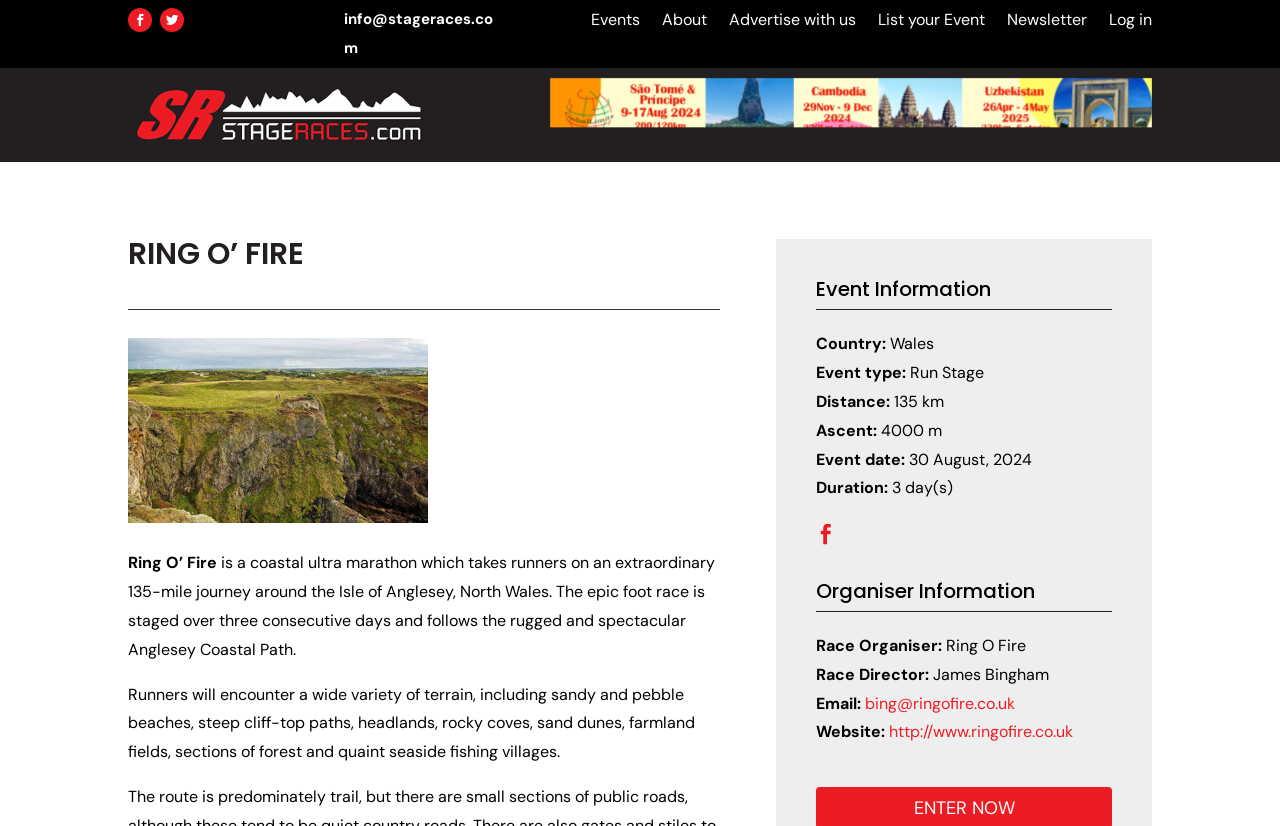What is the headline of the webpage?

RING O’ FIRE